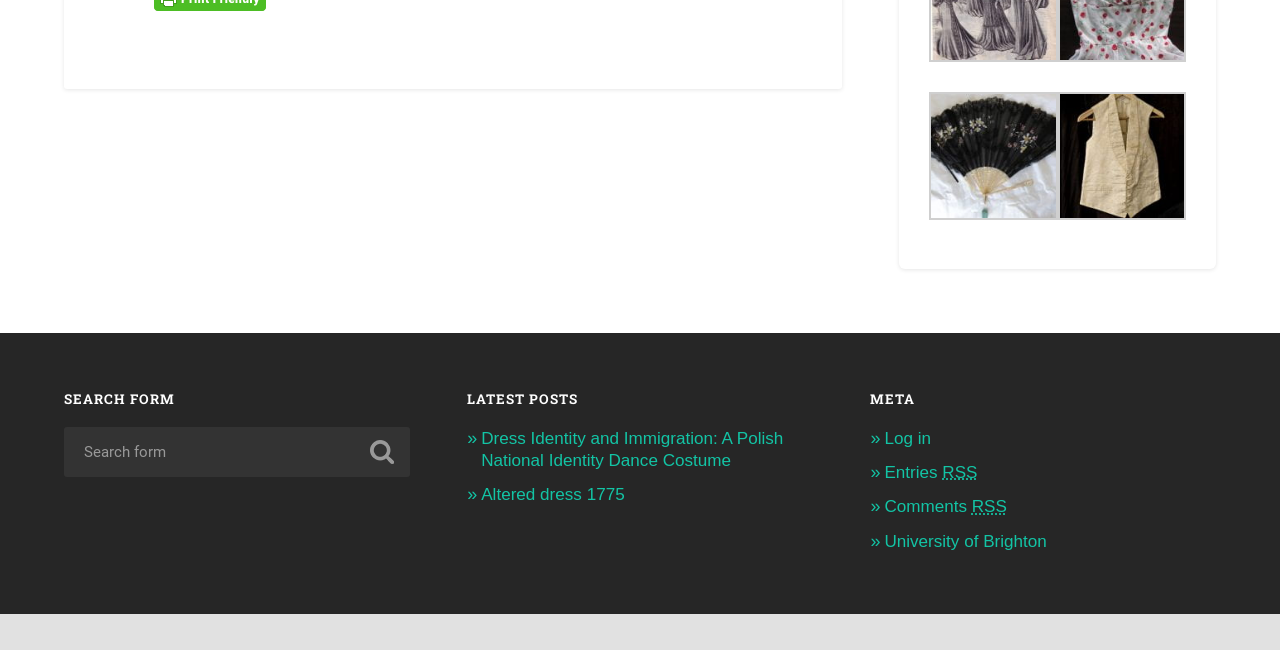Please predict the bounding box coordinates (top-left x, top-left y, bottom-right x, bottom-right y) for the UI element in the screenshot that fits the description: Comments RSS

[0.691, 0.765, 0.787, 0.794]